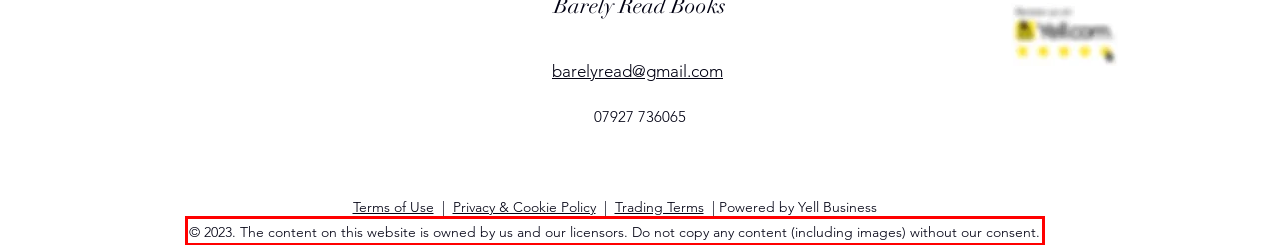Please perform OCR on the UI element surrounded by the red bounding box in the given webpage screenshot and extract its text content.

© 2023. The content on this website is owned by us and our licensors. Do not copy any content (including images) without our consent.